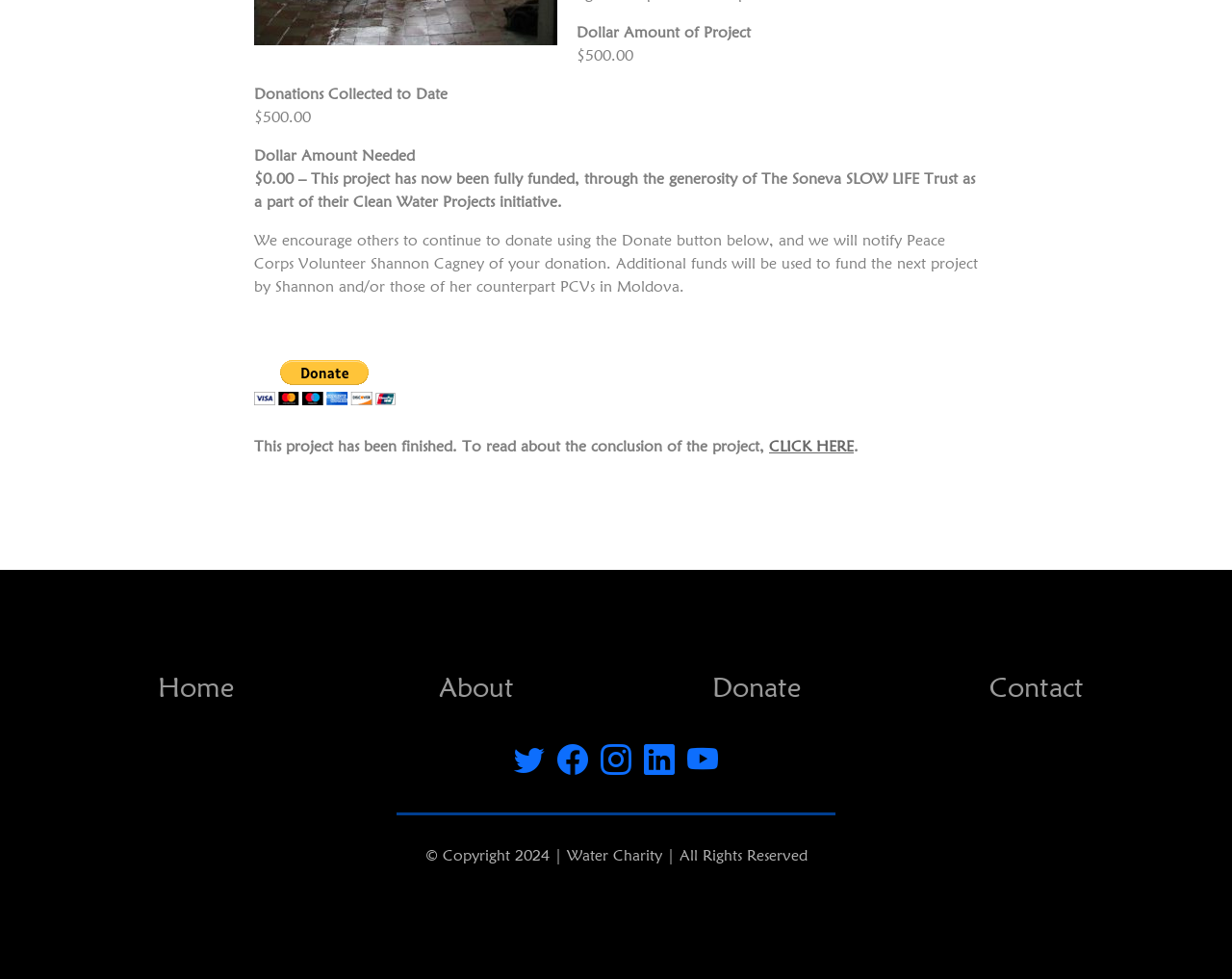What is the status of the project?
Refer to the screenshot and deliver a thorough answer to the question presented.

The answer can be inferred from the text '$0.00 – This project has now been fully funded...' which indicates that the project has received the required funding.